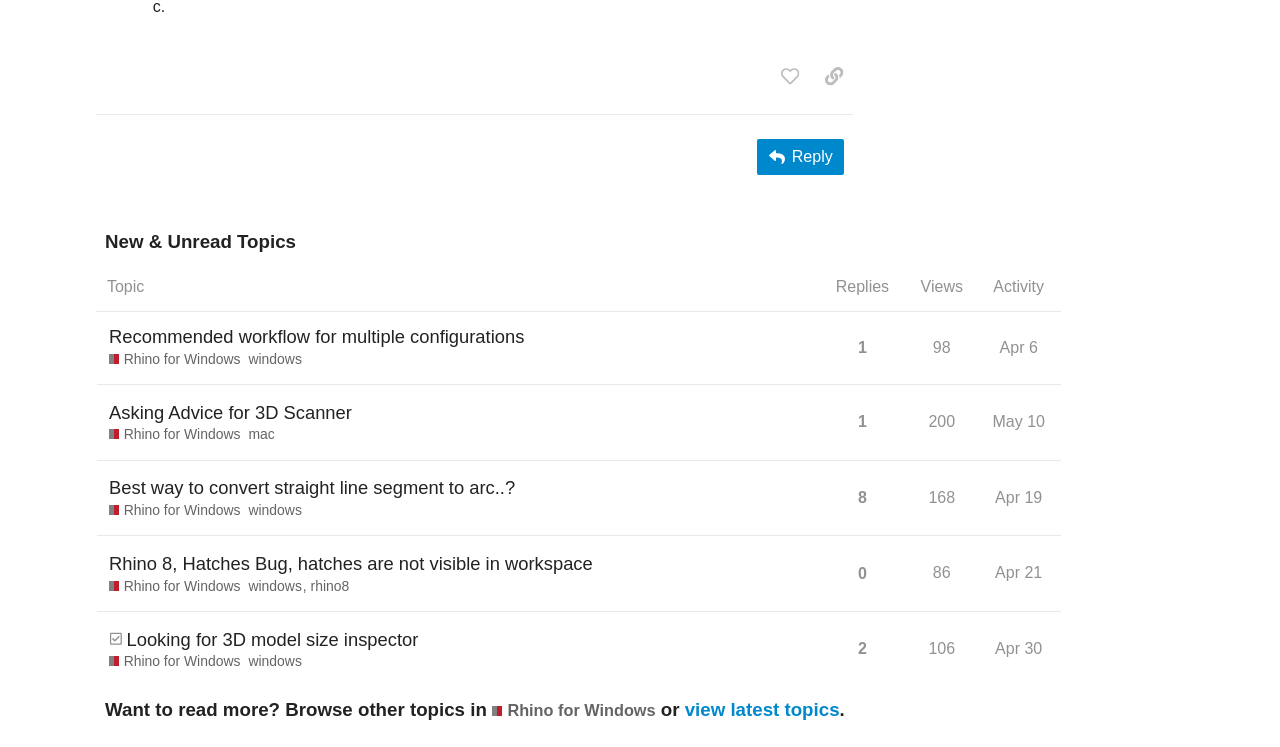Can you show the bounding box coordinates of the region to click on to complete the task described in the instruction: "View topic 'Recommended workflow for multiple configurations'"?

[0.075, 0.434, 0.643, 0.515]